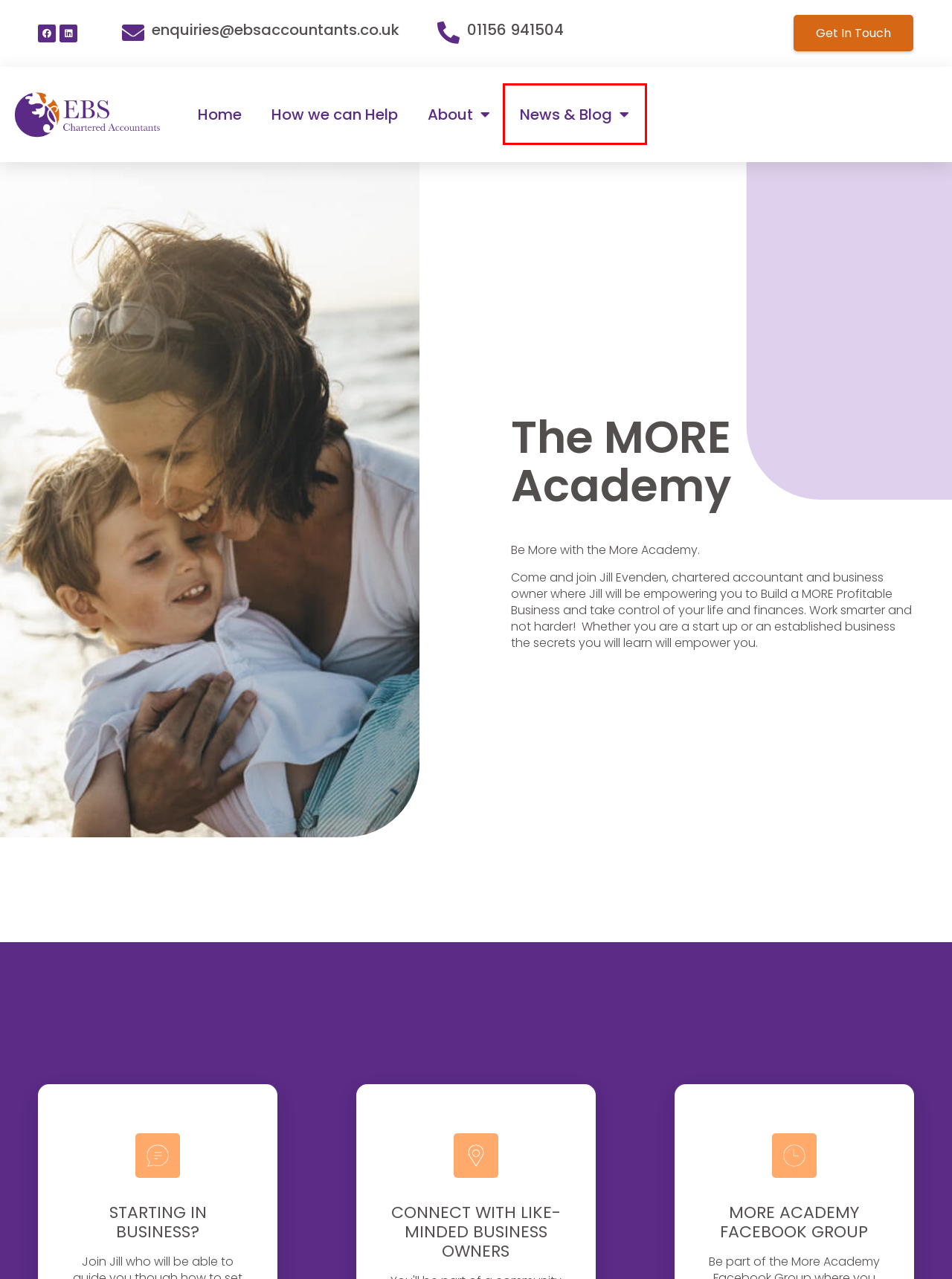You are given a screenshot of a webpage within which there is a red rectangle bounding box. Please choose the best webpage description that matches the new webpage after clicking the selected element in the bounding box. Here are the options:
A. Contact - EBS
B. Taxation Services - EBS
C. About - EBS
D. Contact - Family Doctor | Elementor Kit Library
E. Privacy Policy - EBS
F. Testimonials - EBS
G. Blog - EBS
H. Home - EBS

G